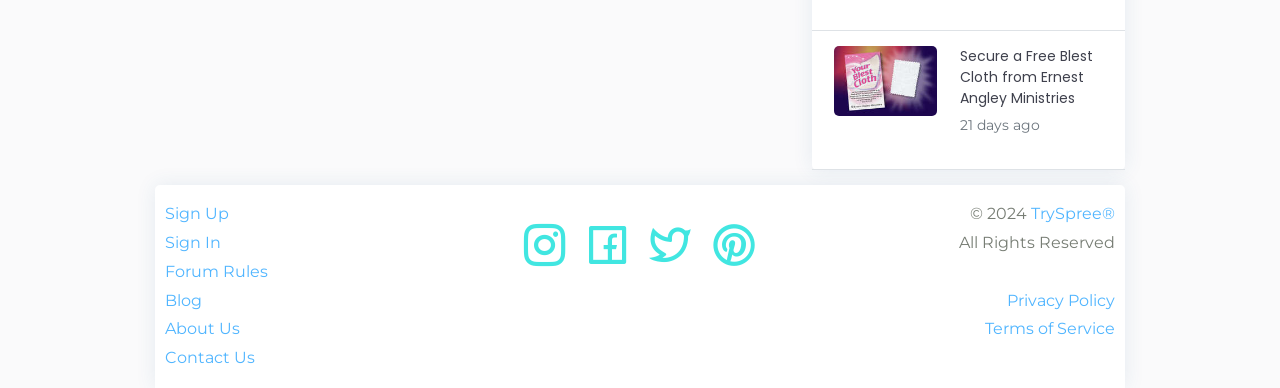Given the description "TrySpree®", determine the bounding box of the corresponding UI element.

[0.805, 0.527, 0.871, 0.576]